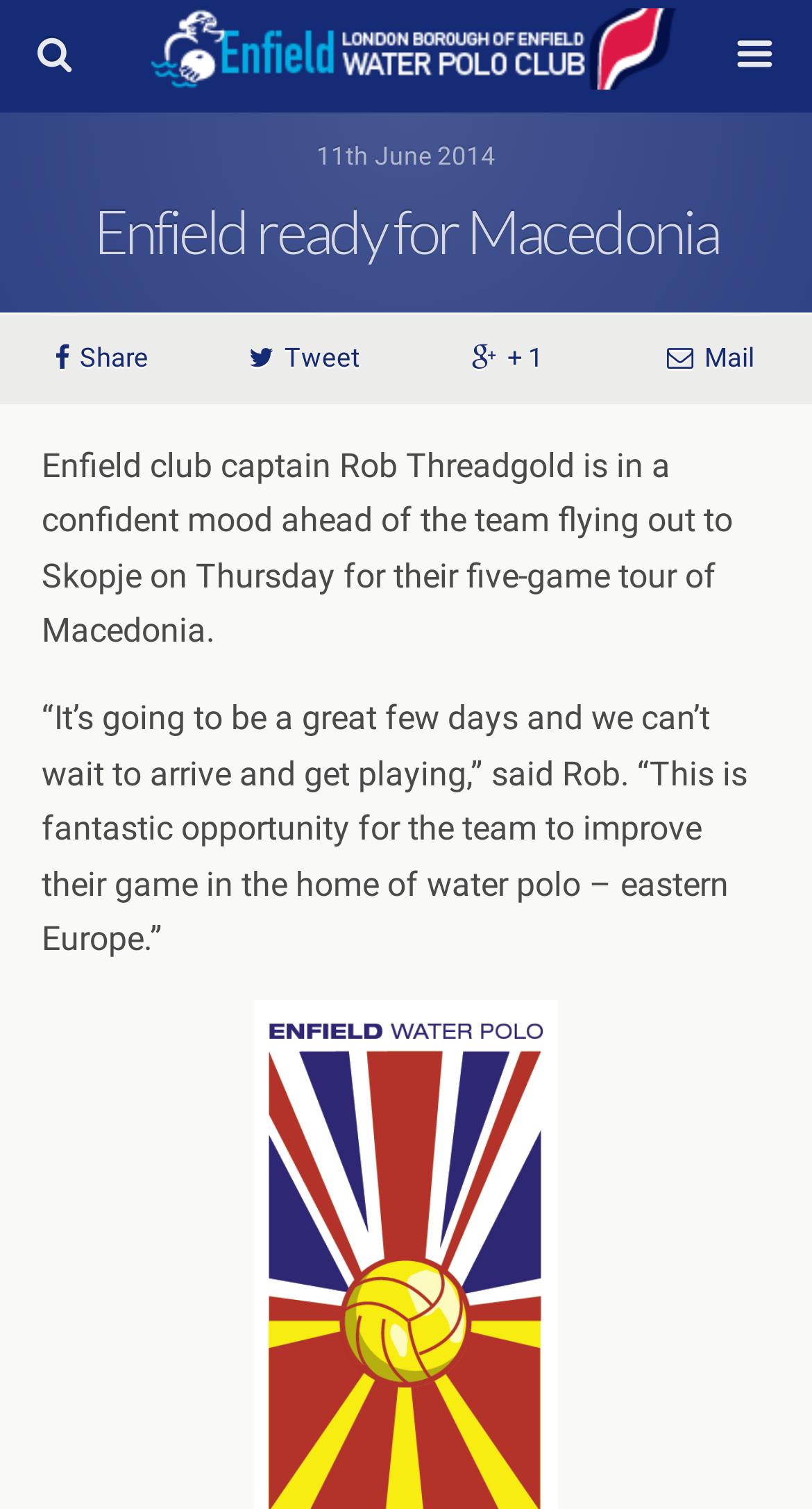Create a detailed narrative of the webpage’s visual and textual elements.

The webpage is about an article from the London Water Polo Club, with the title "Enfield ready for Macedonia" prominently displayed at the top. Below the title, there is a section with social media links, including Share, Tweet, +1, and Mail, aligned horizontally across the top of the page.

Above the social media links, there is a logo image on the left side of the page, with a search bar and a search button to its right. The search bar has a placeholder text "Search this website…". 

On the right side of the page, there is a date "11th June 2014" displayed. 

The main content of the article starts below the social media links, with a paragraph describing Enfield club captain Rob Threadgold's confident mood ahead of the team's trip to Skopje, Macedonia. This is followed by a quote from Rob, expressing his excitement about the opportunity to improve their game in eastern Europe.